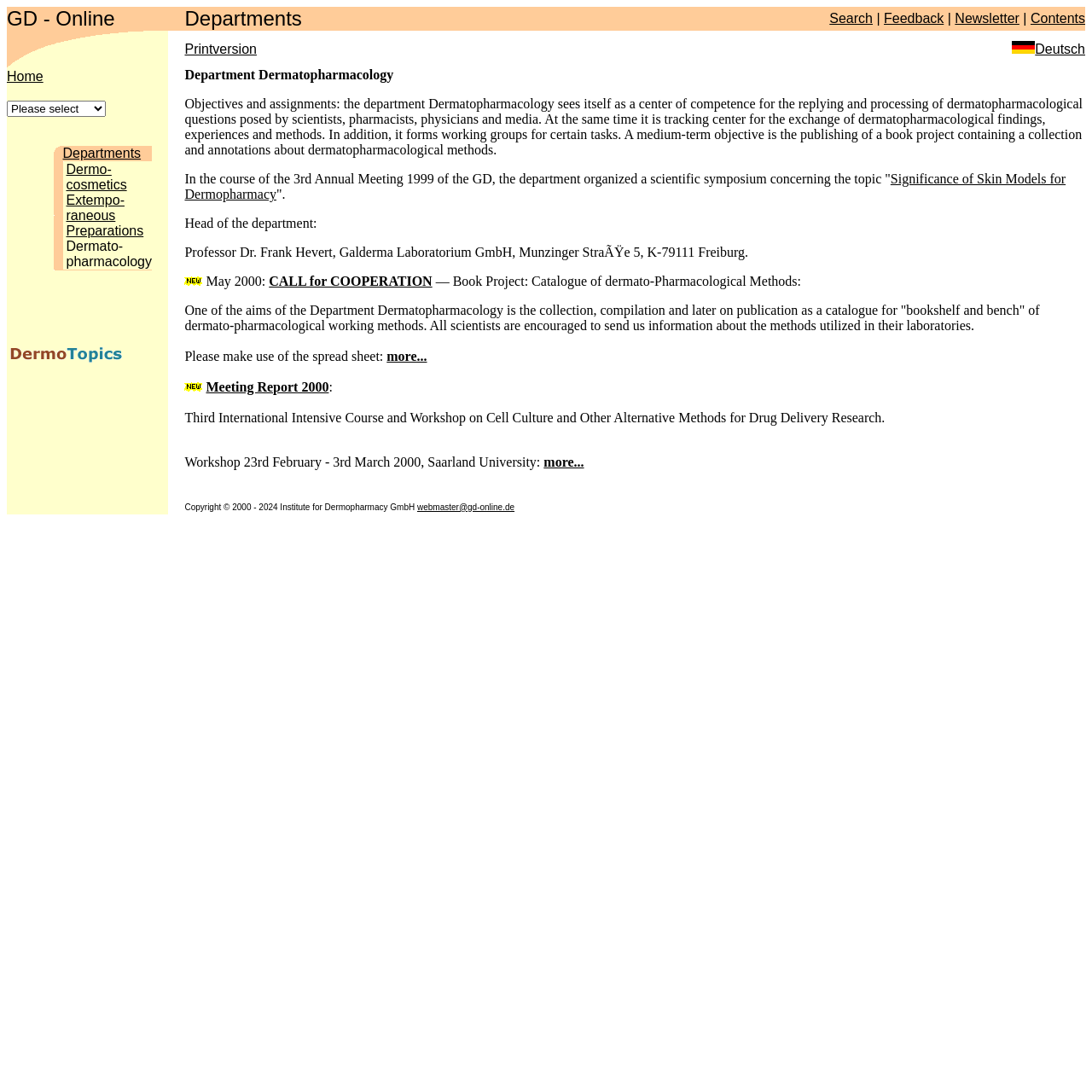What is the aim of the book project?
Based on the content of the image, thoroughly explain and answer the question.

The aim of the book project can be found in the content of the webpage, specifically in the section that describes the objectives and assignments of the department. It is mentioned as the collection, compilation, and later publication of a catalogue for 'bookshelf and bench' of dermato-pharmacological working methods.